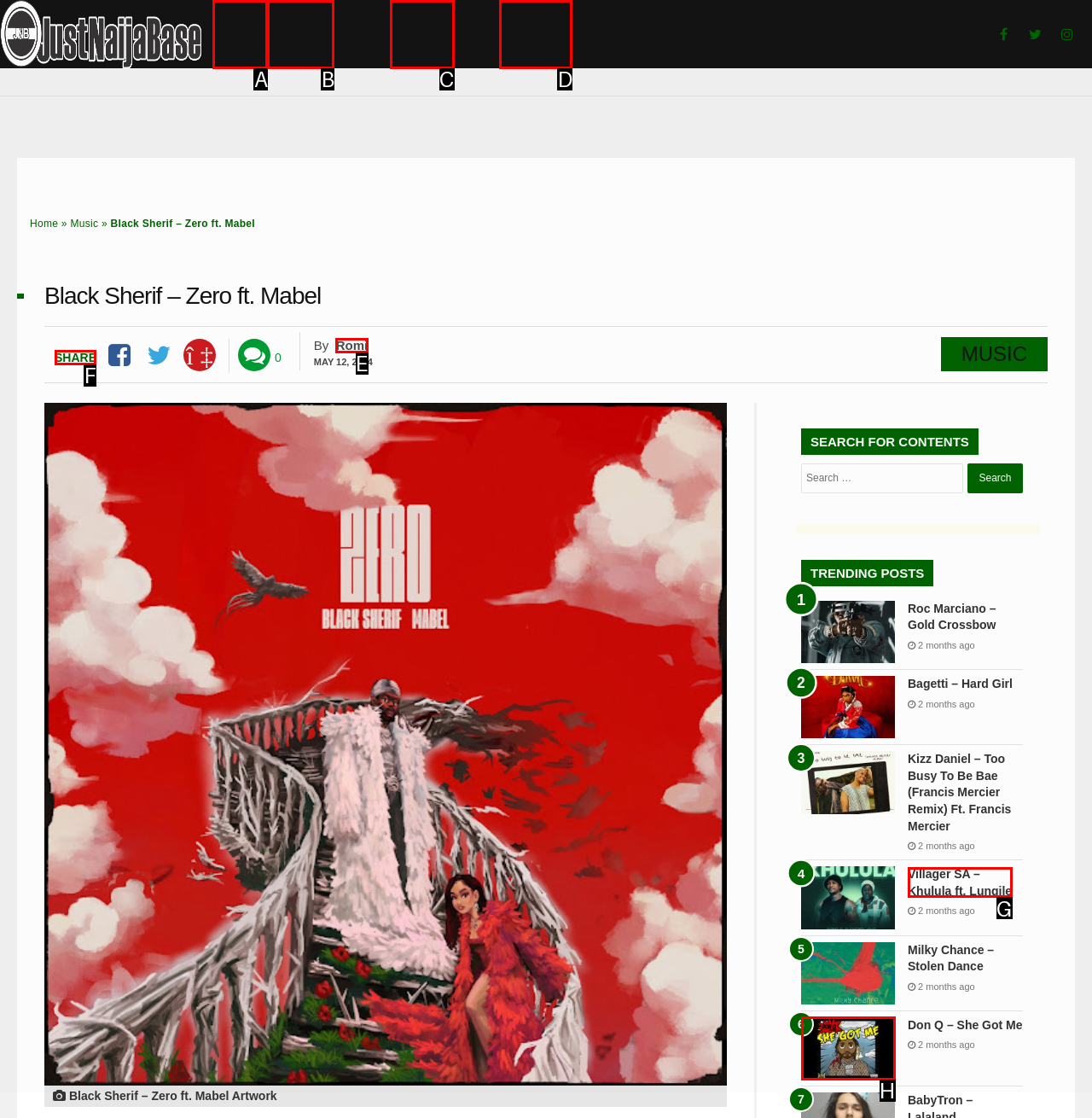Specify which element within the red bounding boxes should be clicked for this task: Click on the 'Jenny' link Respond with the letter of the correct option.

None